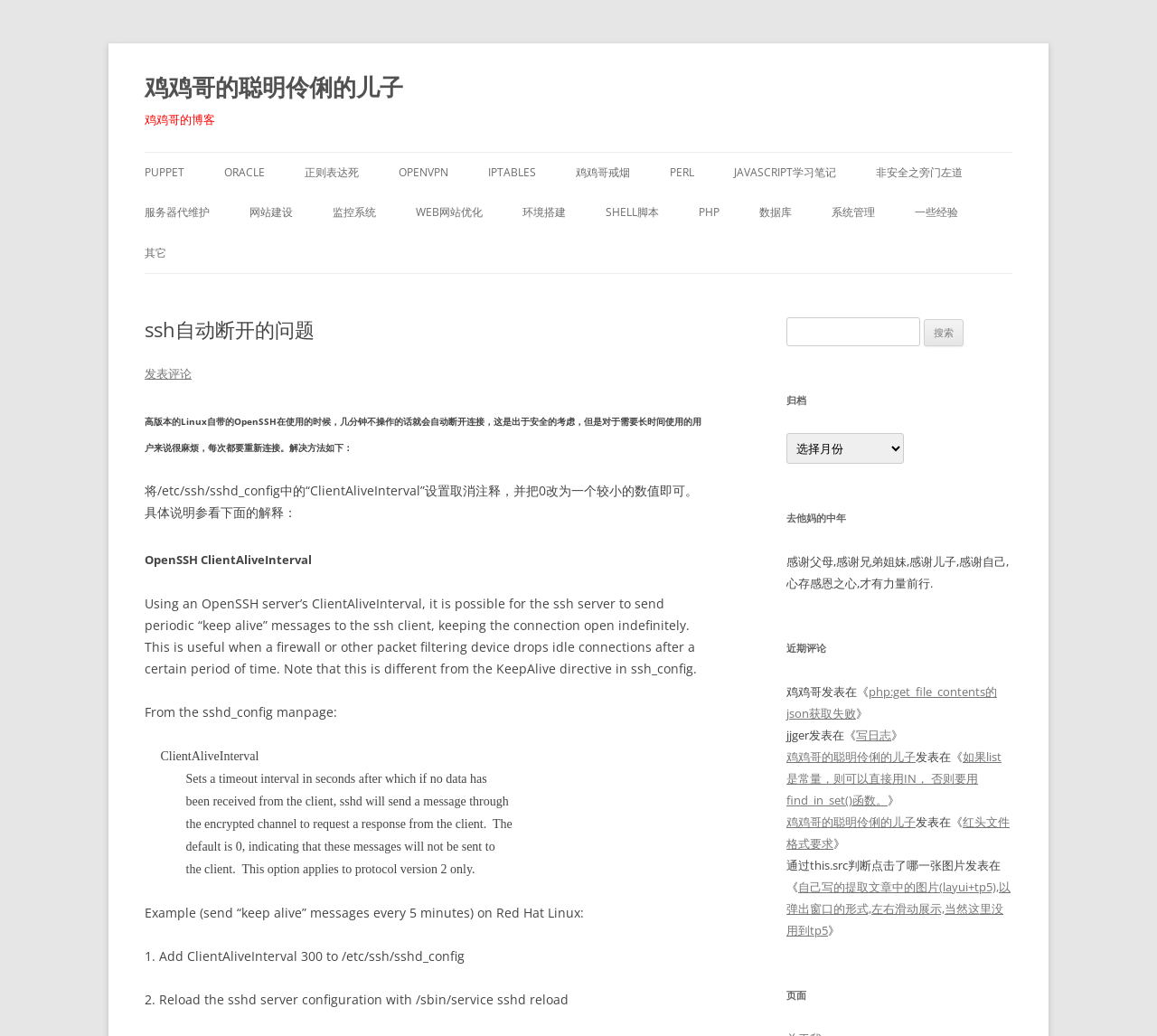Identify the bounding box coordinates of the area that should be clicked in order to complete the given instruction: "click the link to view the article about ssh auto disconnect". The bounding box coordinates should be four float numbers between 0 and 1, i.e., [left, top, right, bottom].

[0.125, 0.306, 0.613, 0.329]